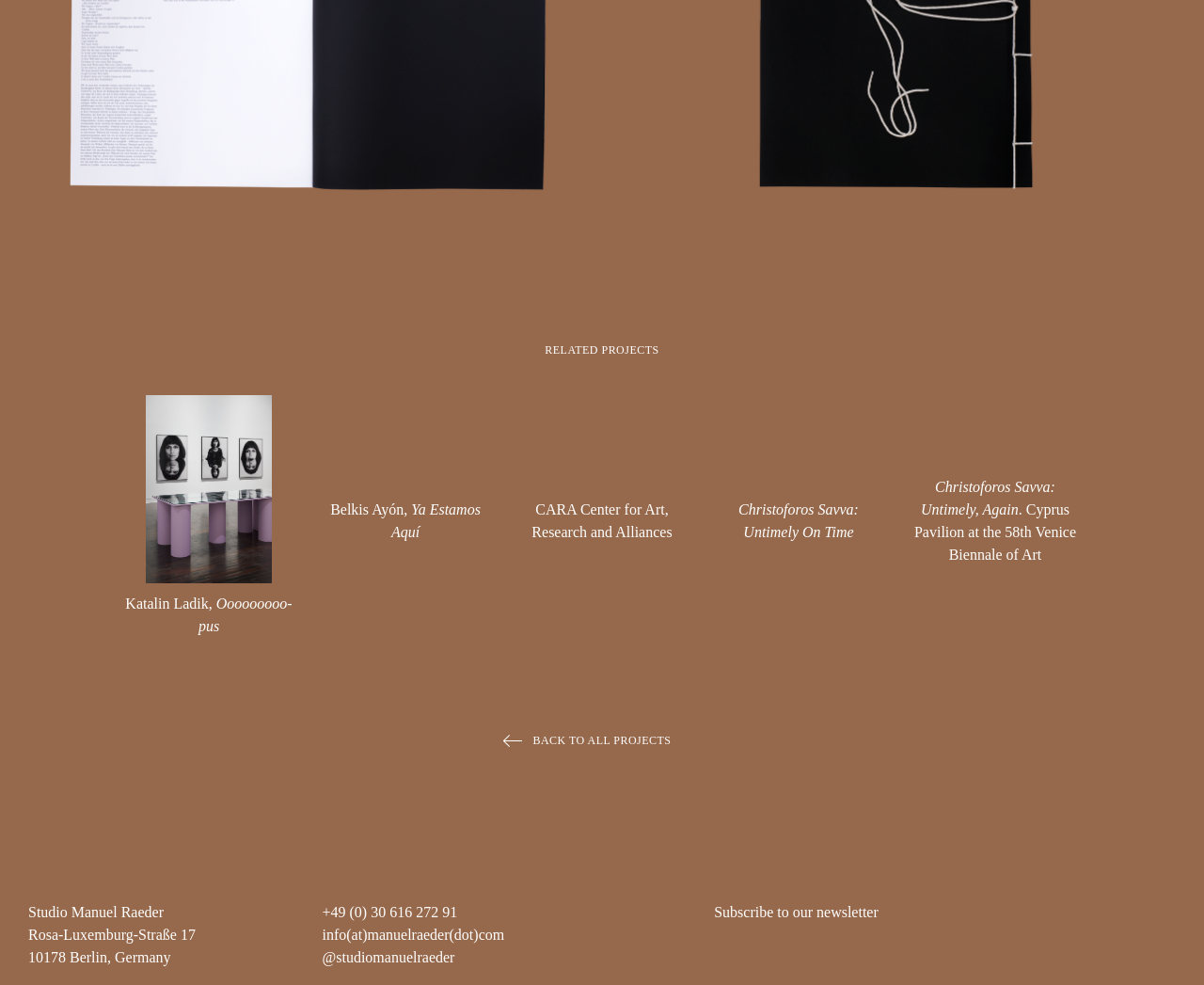Highlight the bounding box of the UI element that corresponds to this description: "Back to all projects".

[0.443, 0.745, 0.557, 0.758]